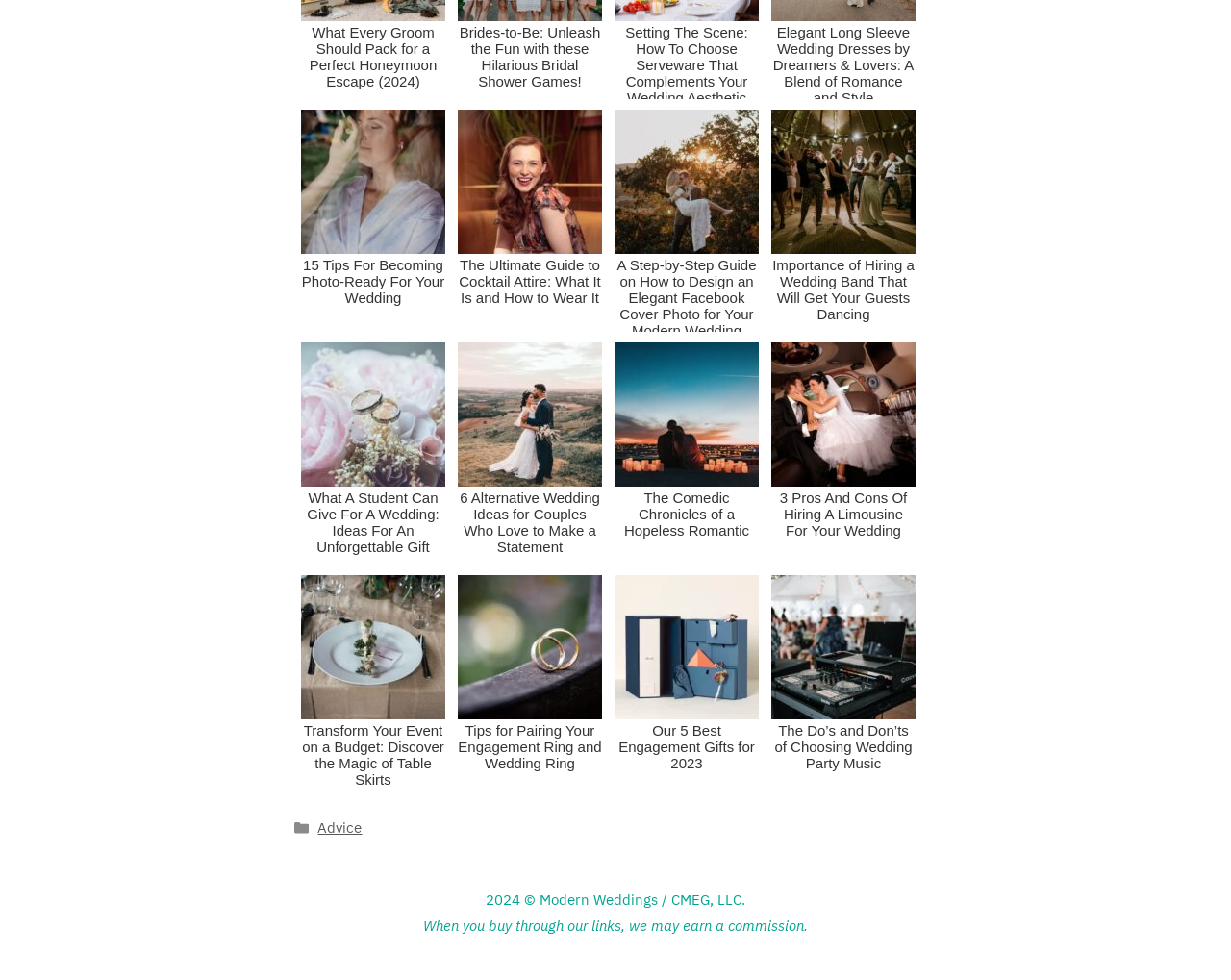How many images are on the webpage? Based on the image, give a response in one word or a short phrase.

12